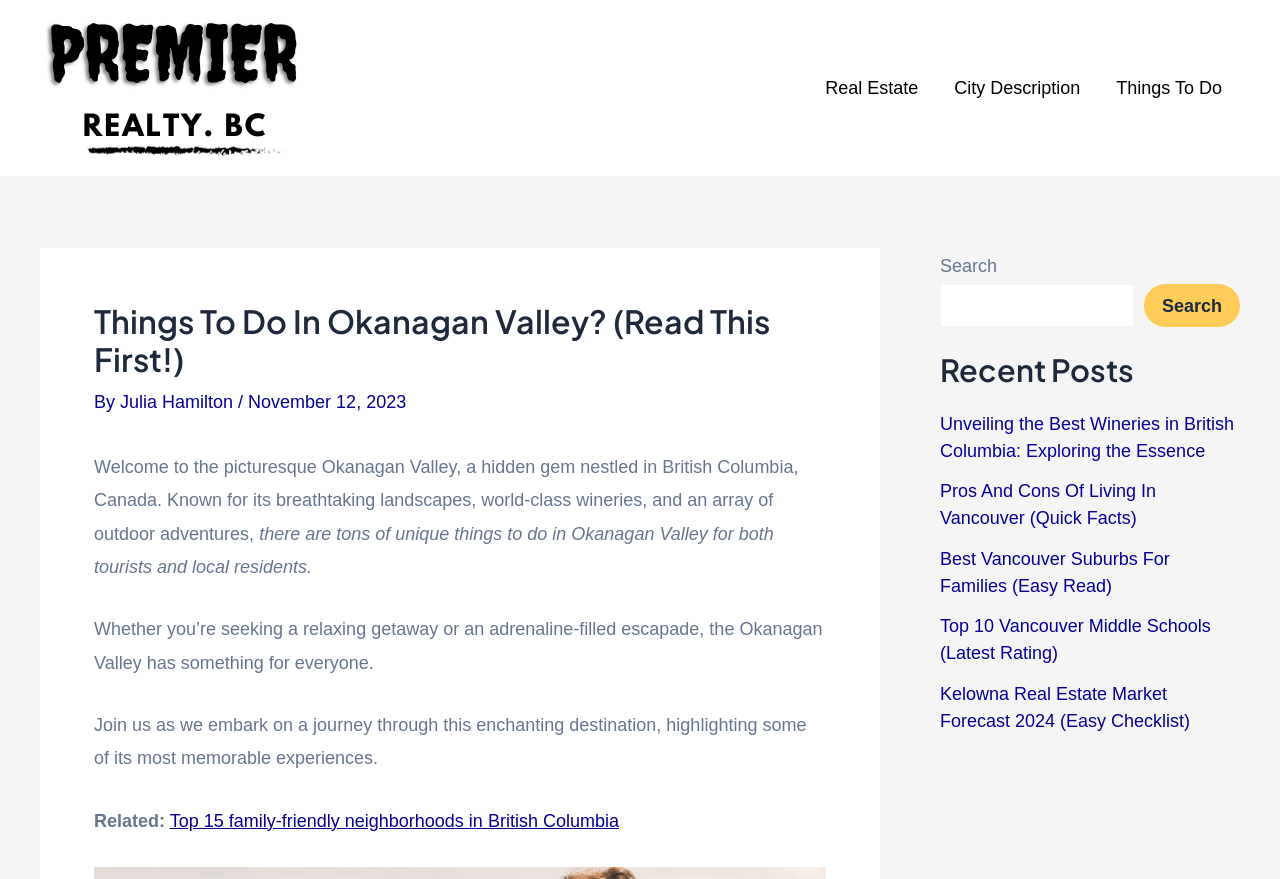Based on the image, give a detailed response to the question: What is the date of the article?

The date of the article is mentioned below the main heading, where it says 'November 12, 2023'.